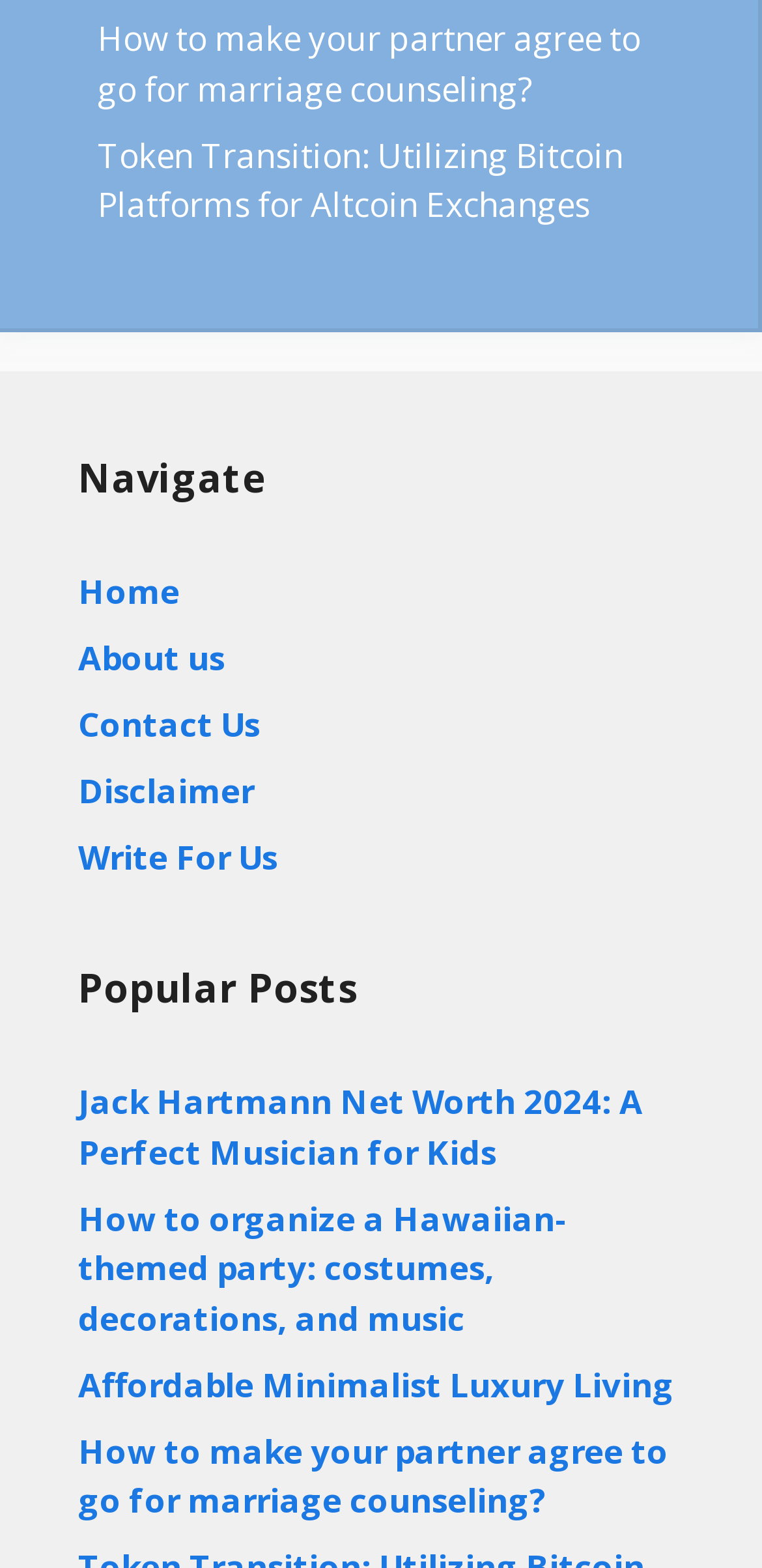Identify the bounding box coordinates of the section that should be clicked to achieve the task described: "Click on 'How to make your partner agree to go for marriage counseling?'".

[0.103, 0.911, 0.877, 0.971]